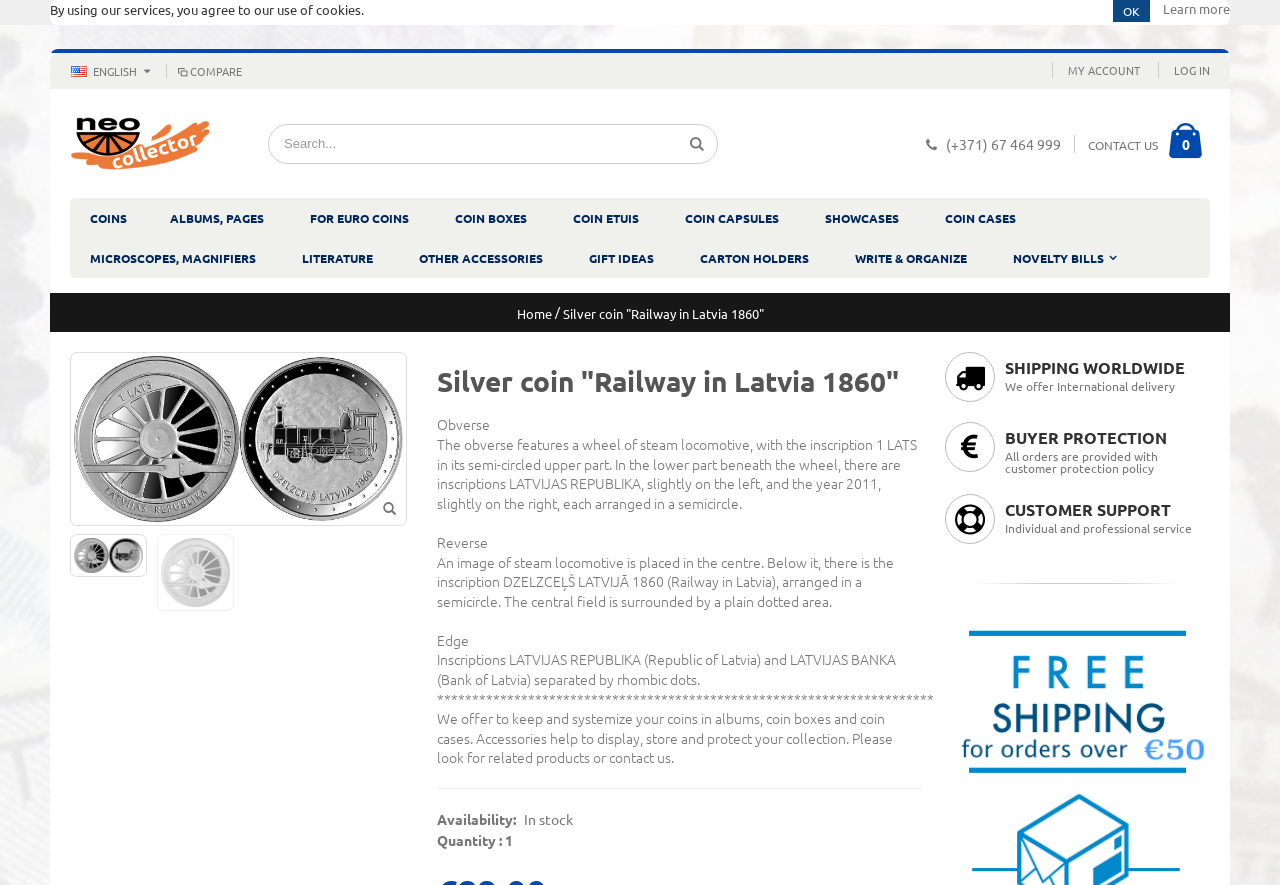Provide a thorough description of the webpage you see.

This webpage is about a silver coin, specifically the "Railway in Latvia 1860" coin, which is perfect for a coin collection. The page has a prominent heading with the coin's name and a brief description. Below the heading, there are two images of the coin, one on the left and one on the right, showcasing its obverse and reverse sides.

The page is divided into sections, with the top section featuring a navigation menu with links to various categories, such as "COINS", "ALBUMS, PAGES", and "GIFT IDEAS". There is also a search bar and a button with a magnifying glass icon.

The main content of the page is dedicated to the coin's description, which includes its obverse, reverse, and edge features. The text is accompanied by images of the coin's different sides. The description is detailed, providing information about the inscriptions, images, and design elements on the coin.

In addition to the coin's description, the page also features sections on shipping, buyer protection, and customer support. These sections are headed by bold titles and provide brief descriptions of the services offered.

At the bottom of the page, there is a section with links to related products, such as coin albums, boxes, and cases, as well as a call to action to contact the seller for more information.

Throughout the page, there are various buttons and links, including a "Learn more" button, a "Compare" link, and a "MY ACCOUNT" link. The page also features a language selection option, with "ENGLISH" being the default language.